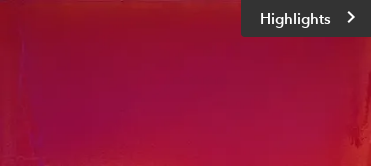Answer this question in one word or a short phrase: What is the name of the multimedia installation?

Within